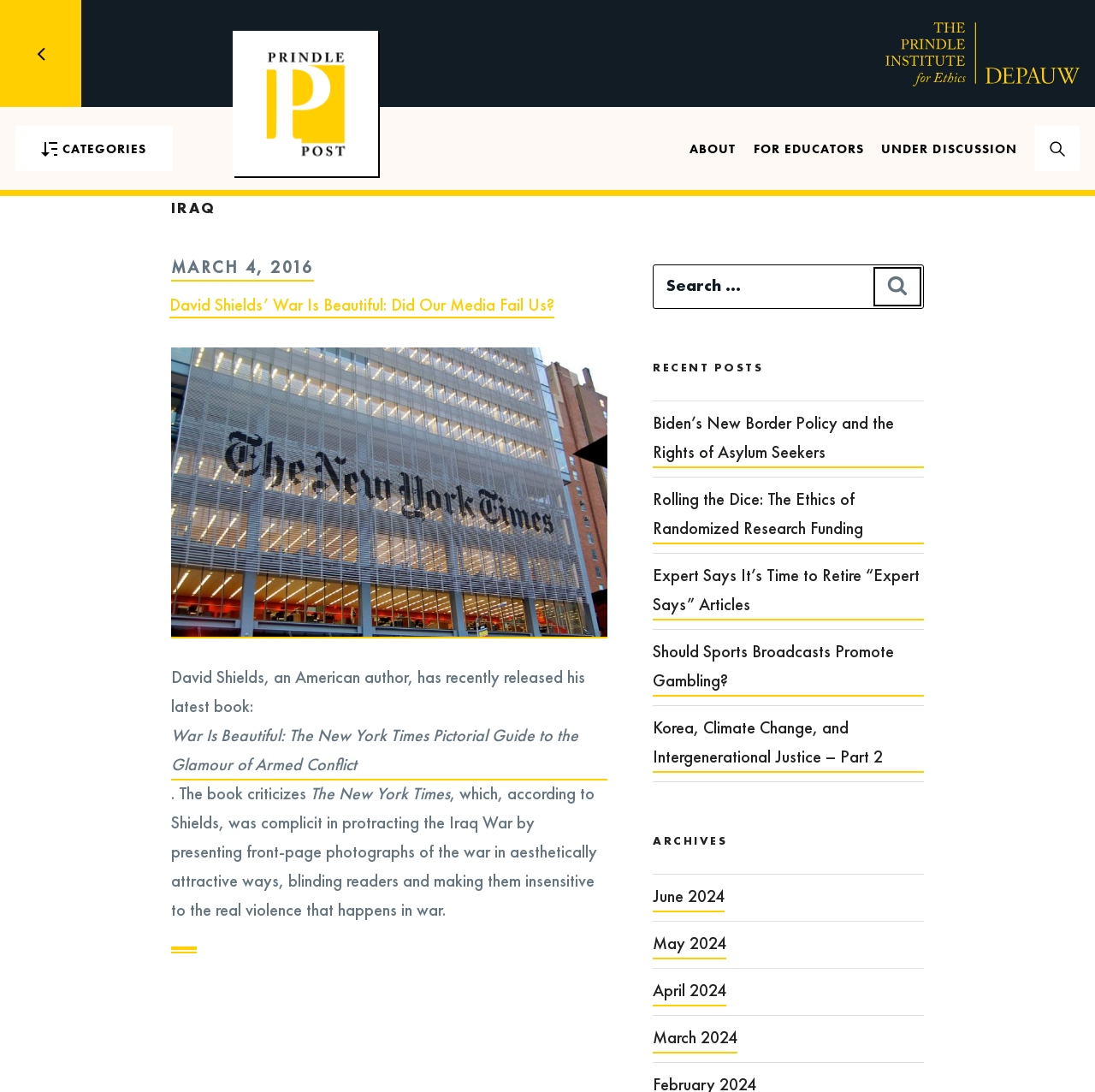Identify the bounding box for the UI element that is described as follows: "Categories".

[0.014, 0.115, 0.157, 0.157]